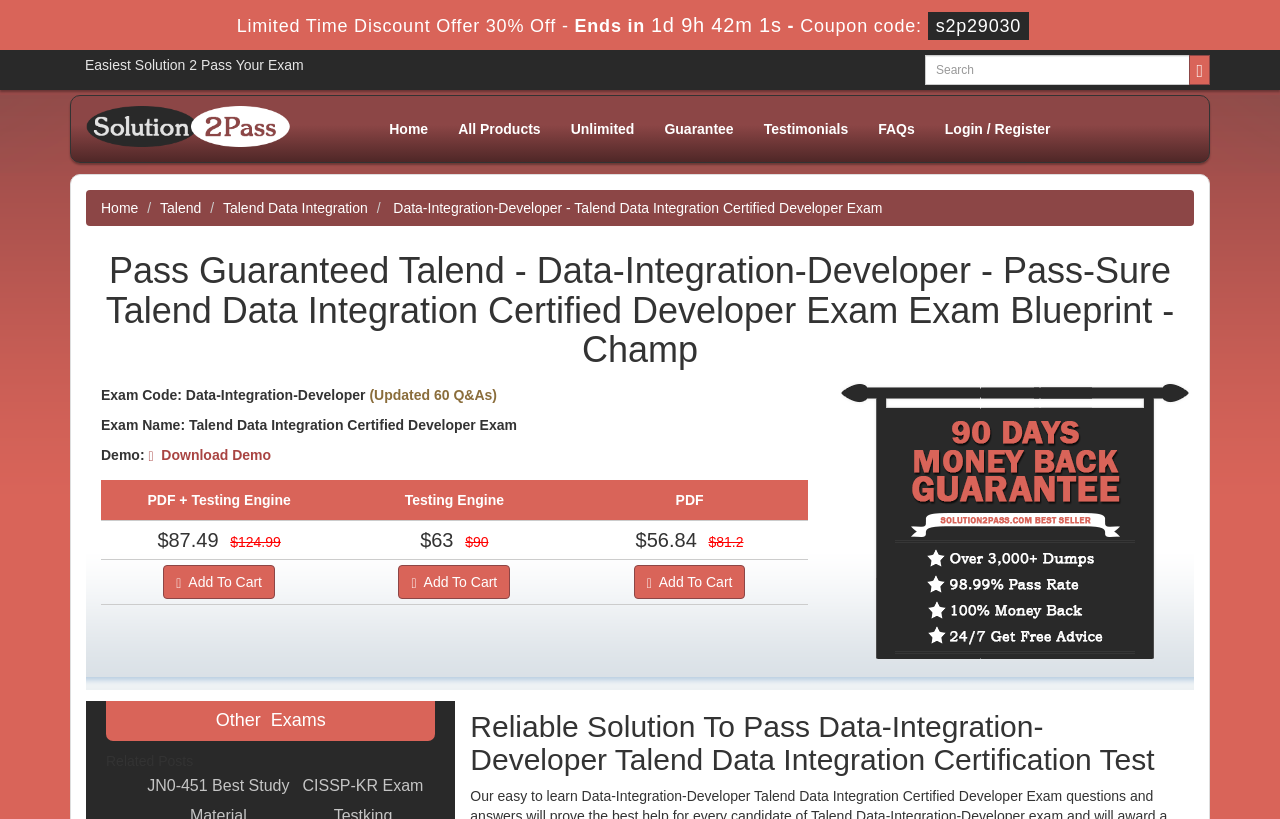What is the guarantee offered by the website?
Use the information from the screenshot to give a comprehensive response to the question.

The guarantee offered by the website can be found in the section that displays the 'Money Back Guarantee' image, which is located at the bottom of the webpage.